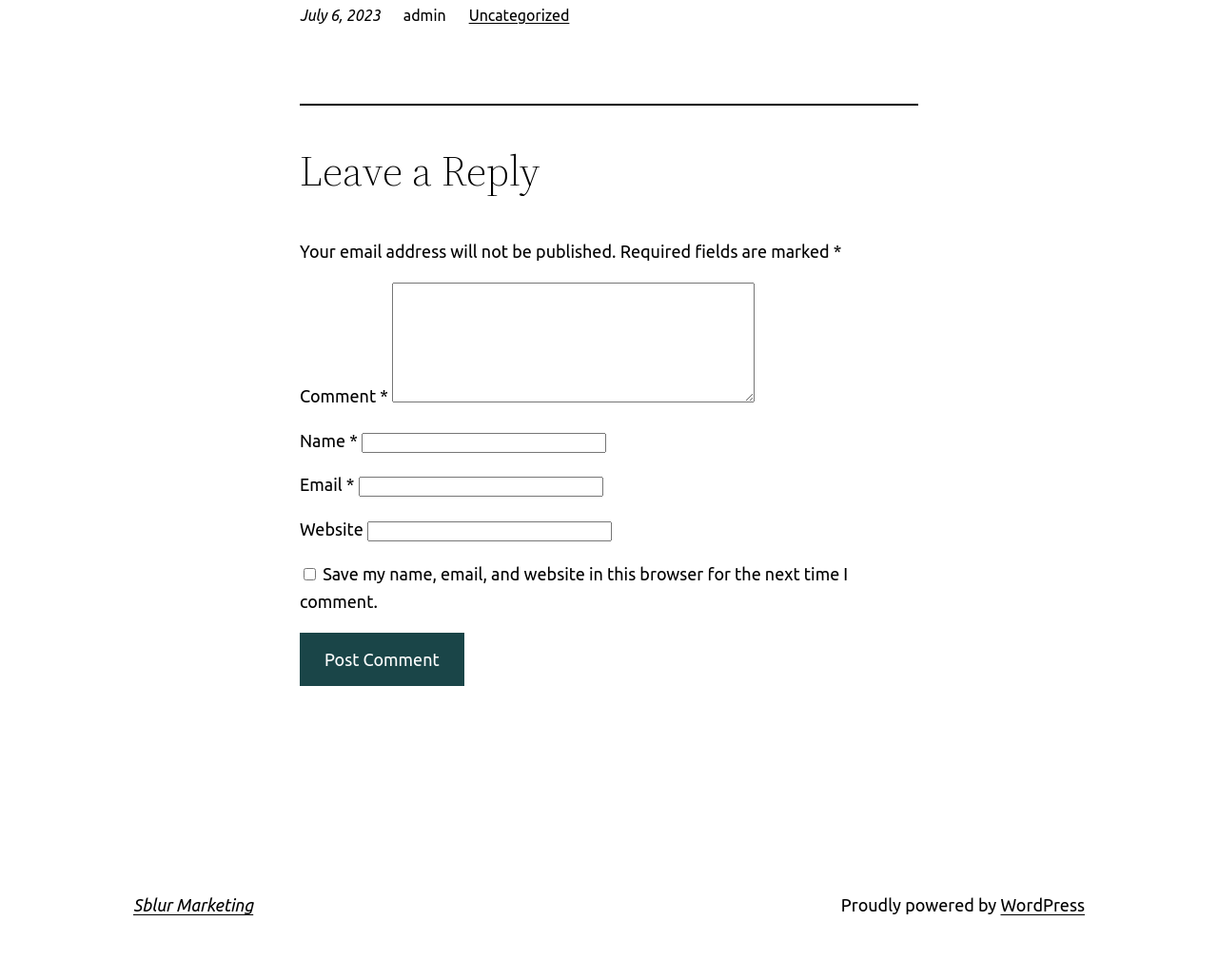Determine the bounding box coordinates of the target area to click to execute the following instruction: "Visit the Sblur Marketing website."

[0.109, 0.914, 0.208, 0.933]